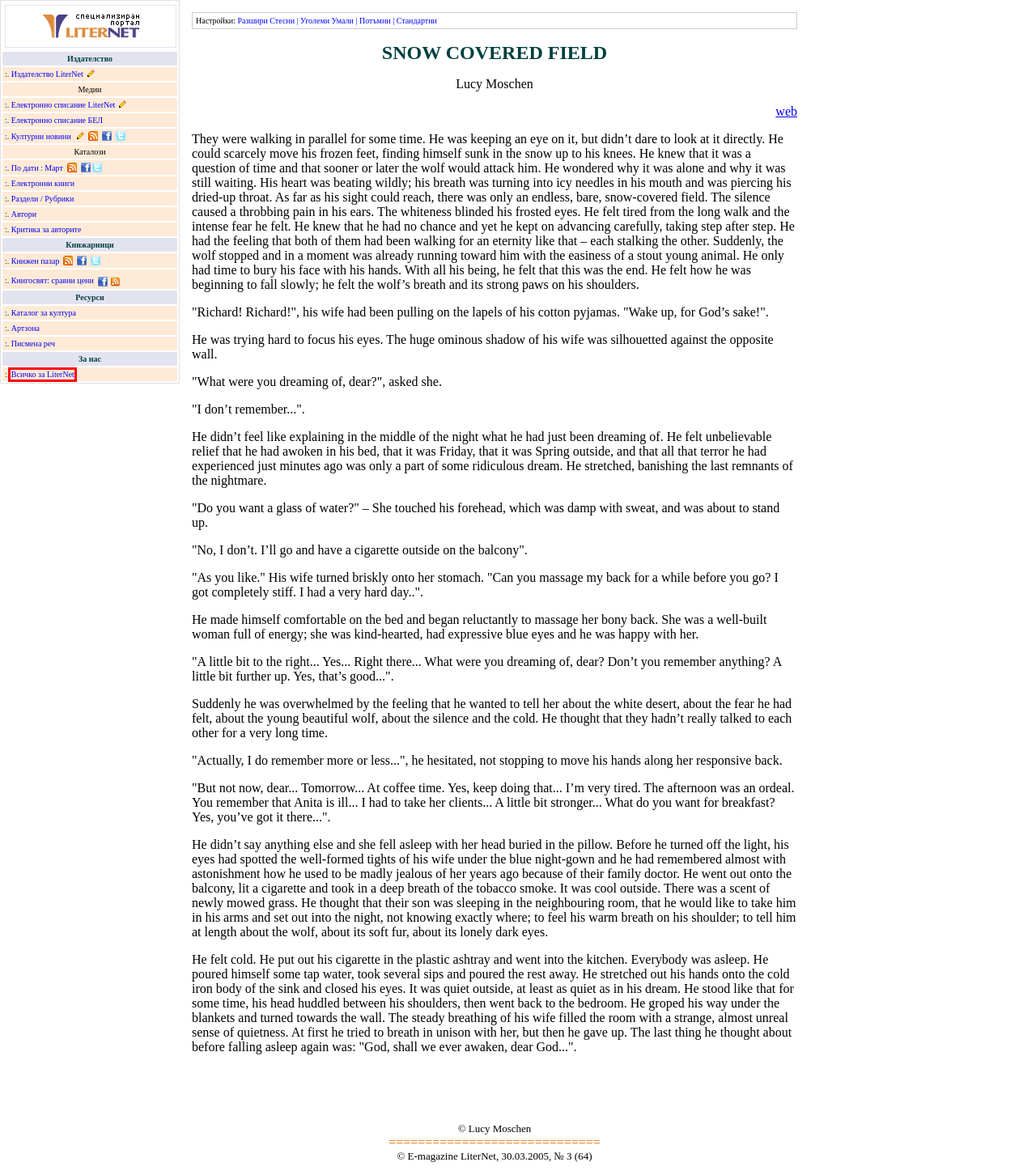Given a webpage screenshot with a red bounding box around a particular element, identify the best description of the new webpage that will appear after clicking on the element inside the red bounding box. Here are the candidates:
A. Списание за литература LiterNet
B. Електронно издателство LiterNet - Раздели
C. Електронни книги от Електронно издателство LiterNet
D. Книжен пазар - стари книги и антикварни книги
E. Уеб каталог "За култура"
F. Издателство LiterNet
G. Литература, критика, хуманитаристика - специализиран портал
H. За LiterNet Медиа

H